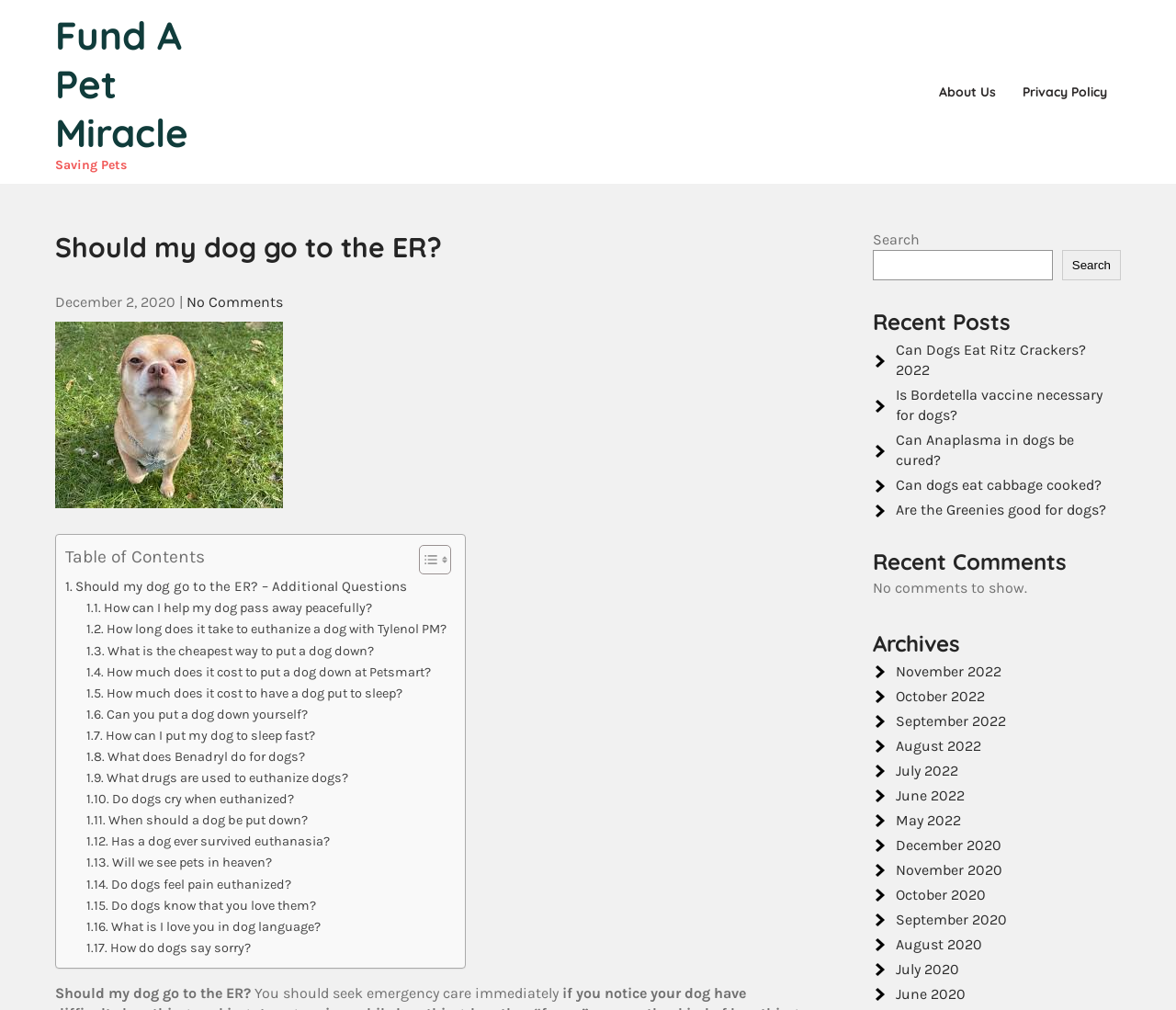Please identify the bounding box coordinates of the clickable region that I should interact with to perform the following instruction: "View recent posts". The coordinates should be expressed as four float numbers between 0 and 1, i.e., [left, top, right, bottom].

[0.742, 0.305, 0.953, 0.332]